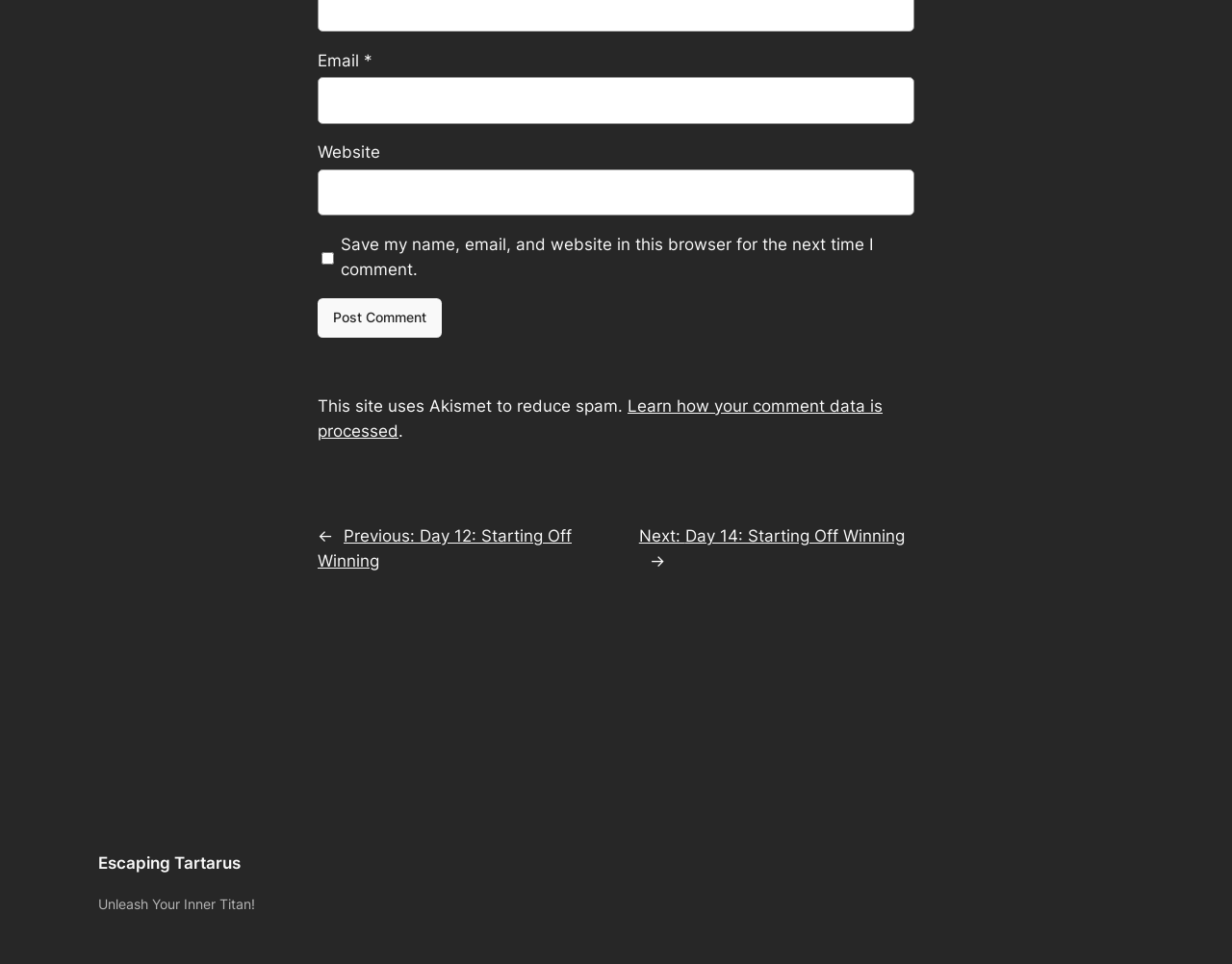Is the checkbox for saving comment data checked?
Please provide a detailed and comprehensive answer to the question.

The checkbox element with OCR text 'Save my name, email, and website in this browser for the next time I comment.' has a checked attribute set to false, indicating that it is not checked by default.